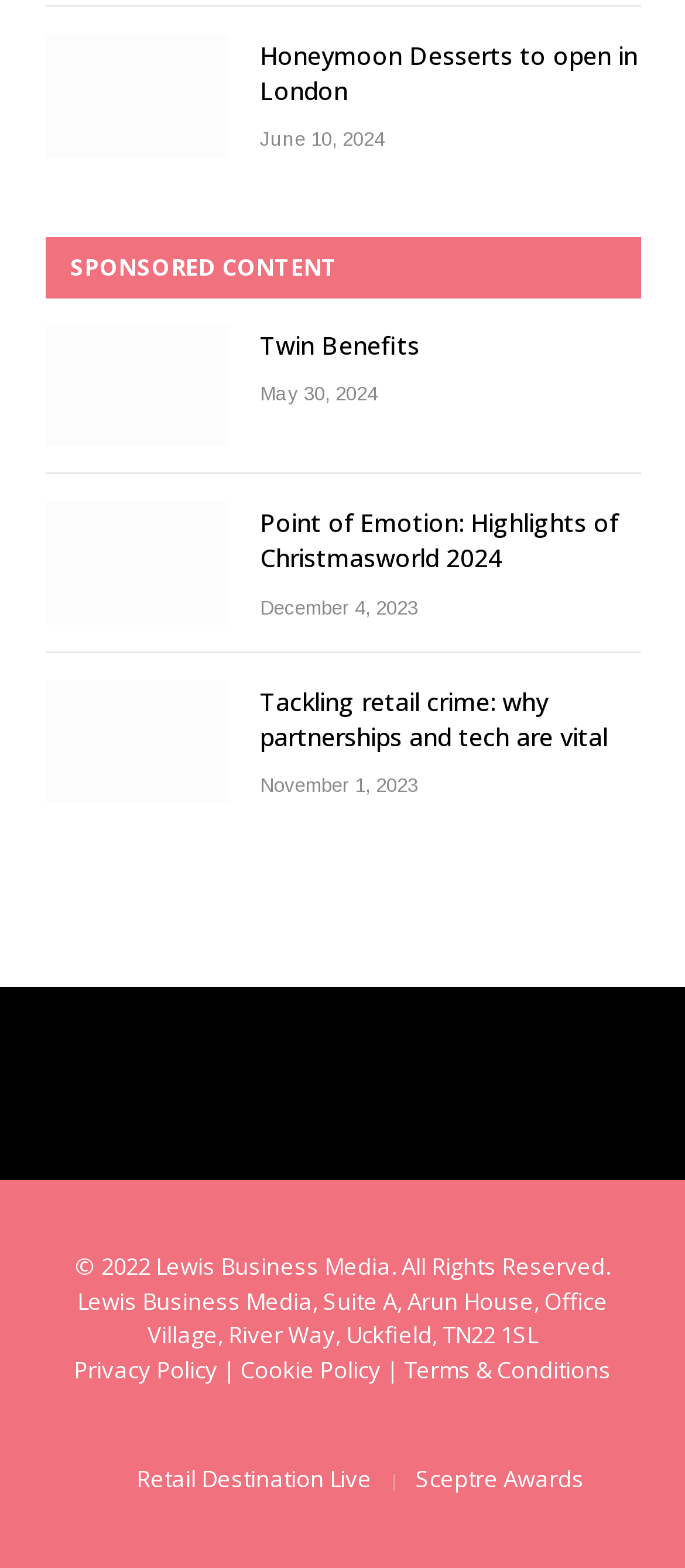Please determine the bounding box coordinates for the element that should be clicked to follow these instructions: "Read the 'SPONSORED CONTENT' section".

[0.103, 0.162, 0.493, 0.179]